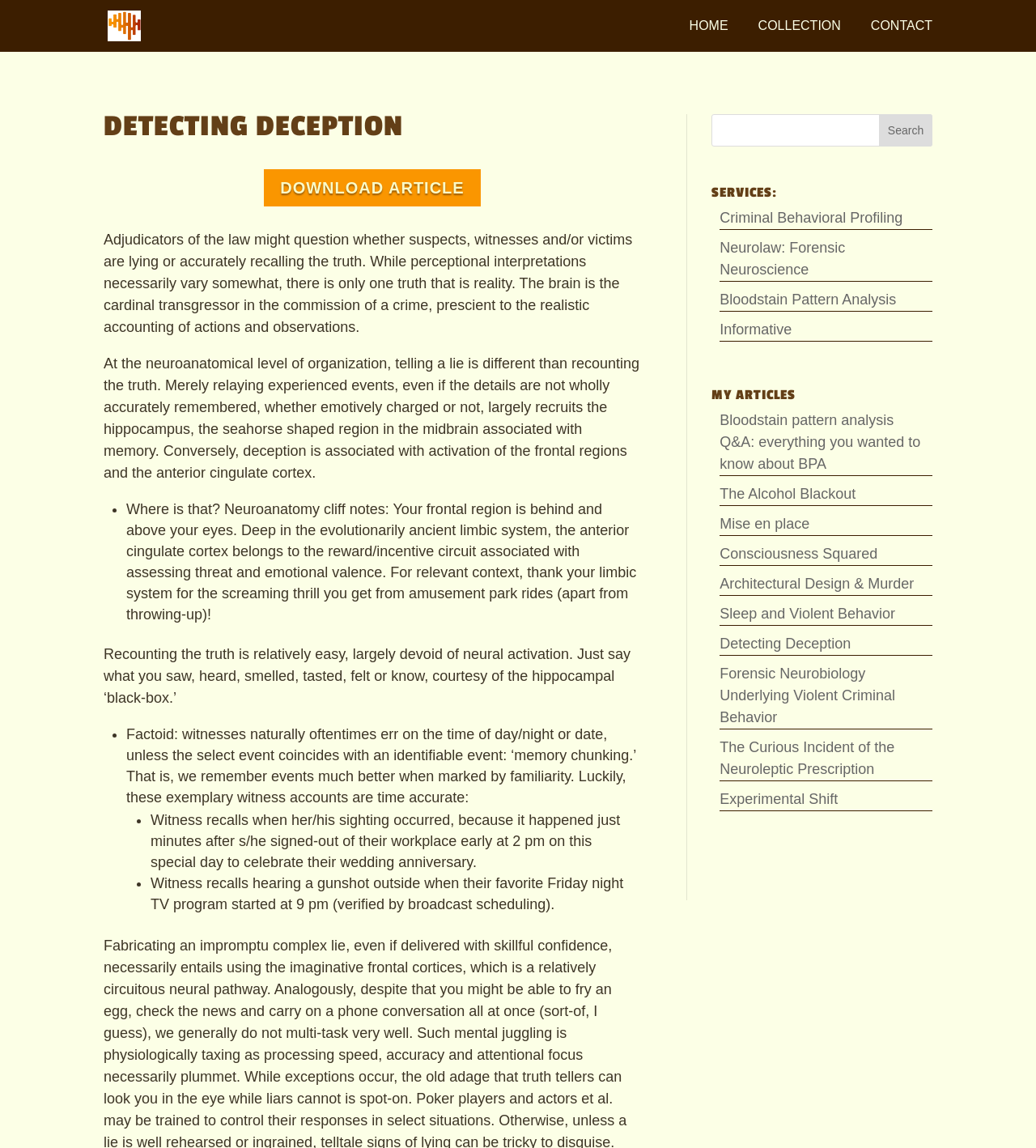Give a detailed account of the webpage, highlighting key information.

The webpage is about Matanuska Forensic Science, specifically focusing on detecting deception. At the top, there is a logo and a link to "Matanuska Forensic Science" on the left, and a navigation menu with links to "HOME", "COLLECTION", and "CONTACT" on the right.

Below the navigation menu, there is a heading "DETECTING DECEPTION" in a prominent position. Underneath, there is a link to "DOWNLOAD ARTICLE" and a block of text discussing the concept of detecting deception, including the role of the brain and neuroanatomy in lying and telling the truth.

The text is divided into several paragraphs, with bullet points and list markers throughout. The content covers topics such as the difference between recounting the truth and deception, the role of the hippocampus and frontal regions in the brain, and the concept of "memory chunking" in witness accounts.

On the right side of the page, there is a search bar with a button labeled "Search". Below the search bar, there are headings for "SERVICES" and "MY ARTICLES", with links to various services and articles related to forensic science and neuroscience.

There are 9 links under "SERVICES", including "Criminal Behavioral Profiling", "Neurolaw: Forensic Neuroscience", and "Bloodstain Pattern Analysis". Under "MY ARTICLES", there are 9 links to articles with titles such as "Bloodstain pattern analysis Q&A", "The Alcohol Blackout", and "Detecting Deception".